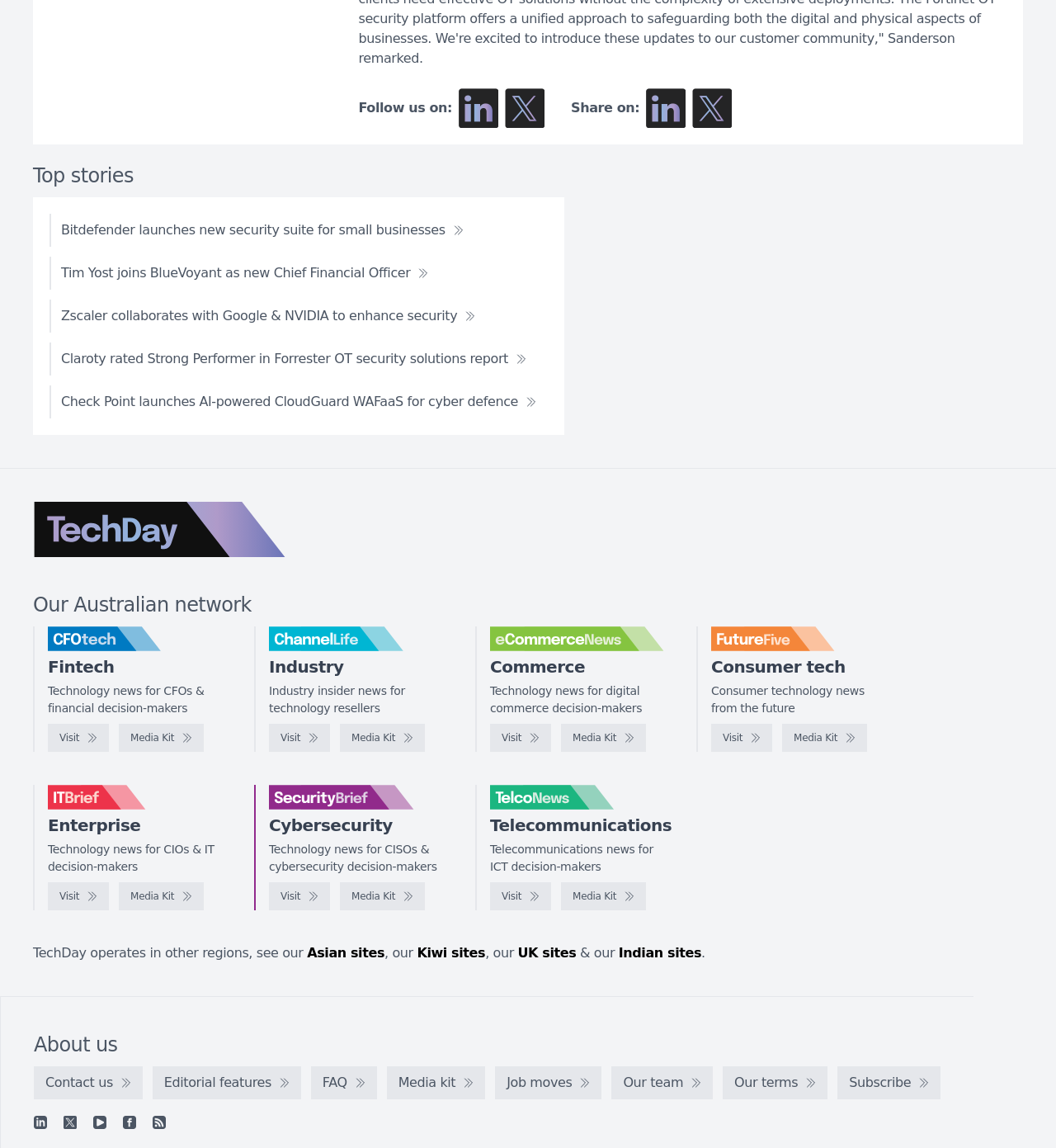Please find the bounding box coordinates (top-left x, top-left y, bottom-right x, bottom-right y) in the screenshot for the UI element described as follows: parent_node: Consumer tech

[0.673, 0.546, 0.838, 0.567]